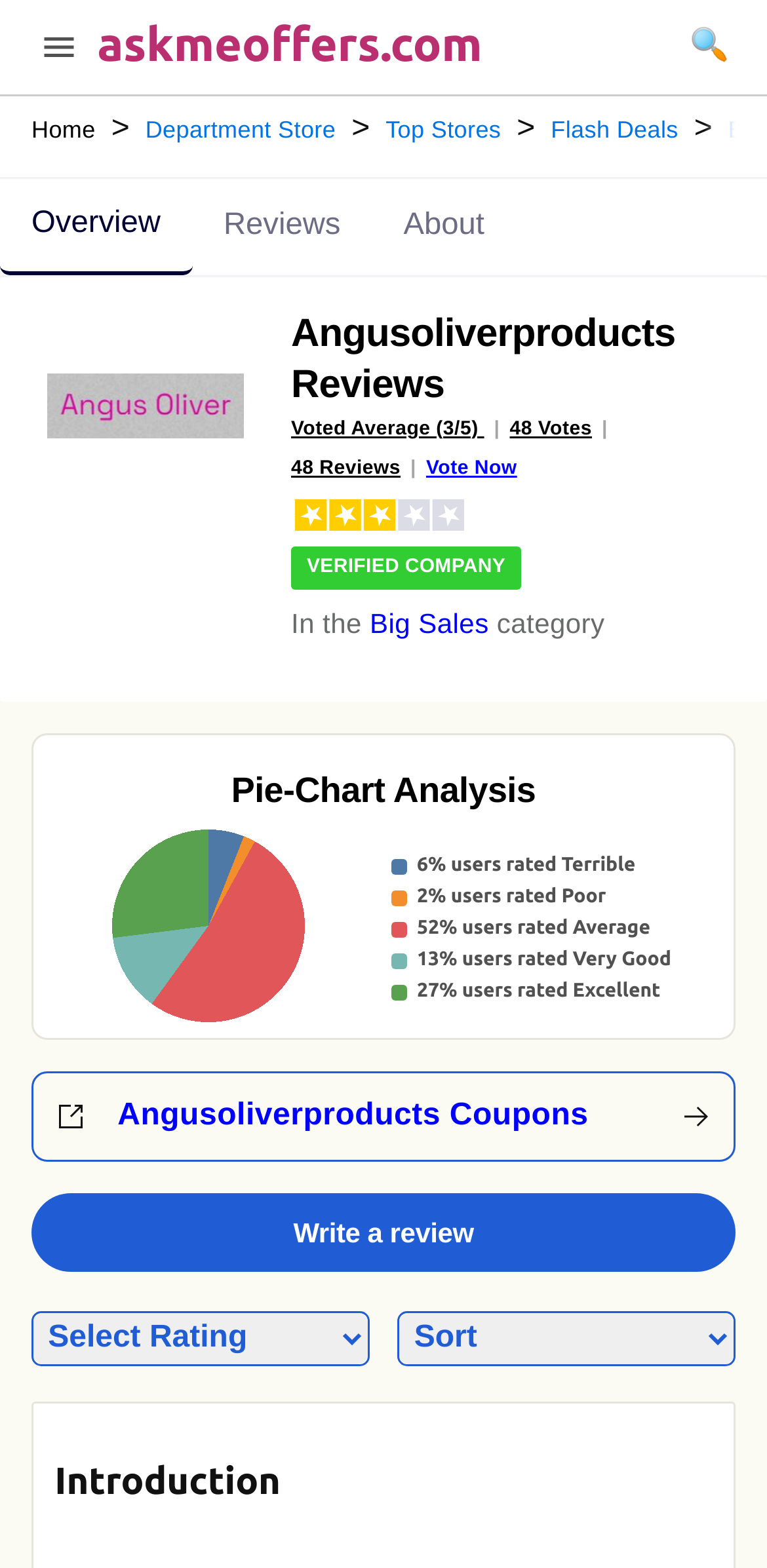What is the main title displayed on this webpage?

Angusoliverproducts Reviews

Voted Average (3/5) 

48 Votes

48 Reviews

Vote Now